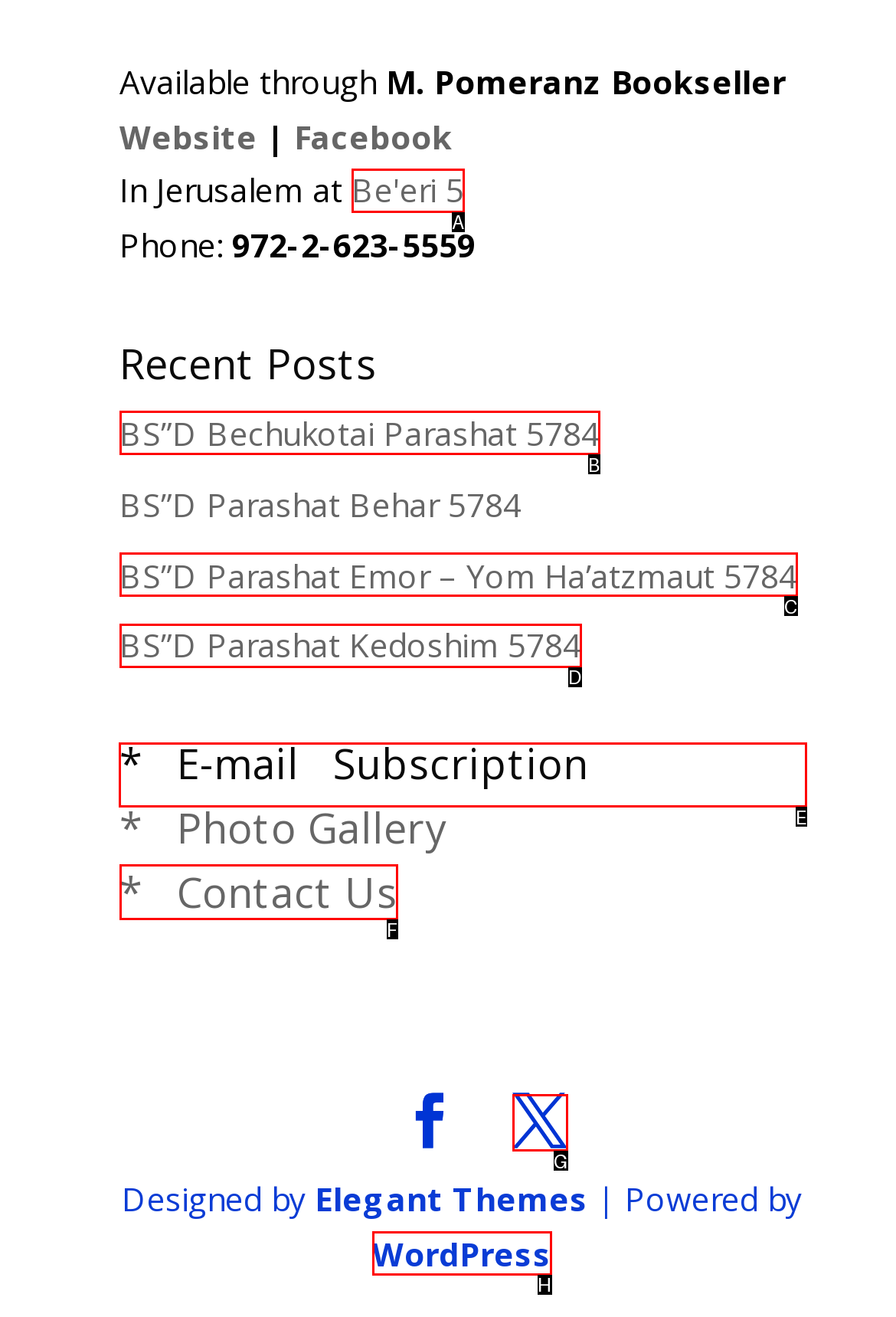Tell me which UI element to click to fulfill the given task: Subscribe to E-mail. Respond with the letter of the correct option directly.

E